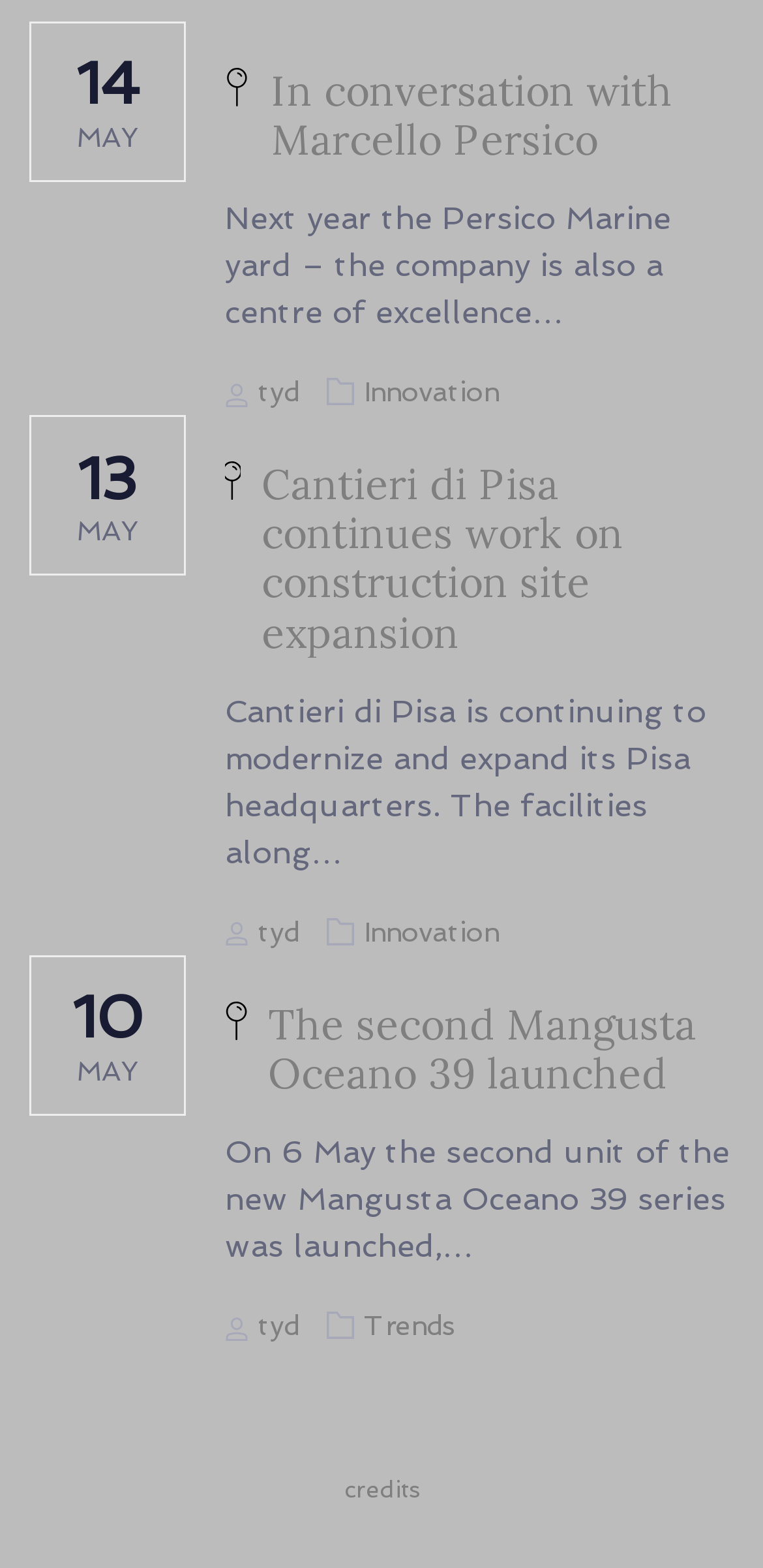Answer the question in a single word or phrase:
How many articles are on this webpage?

3